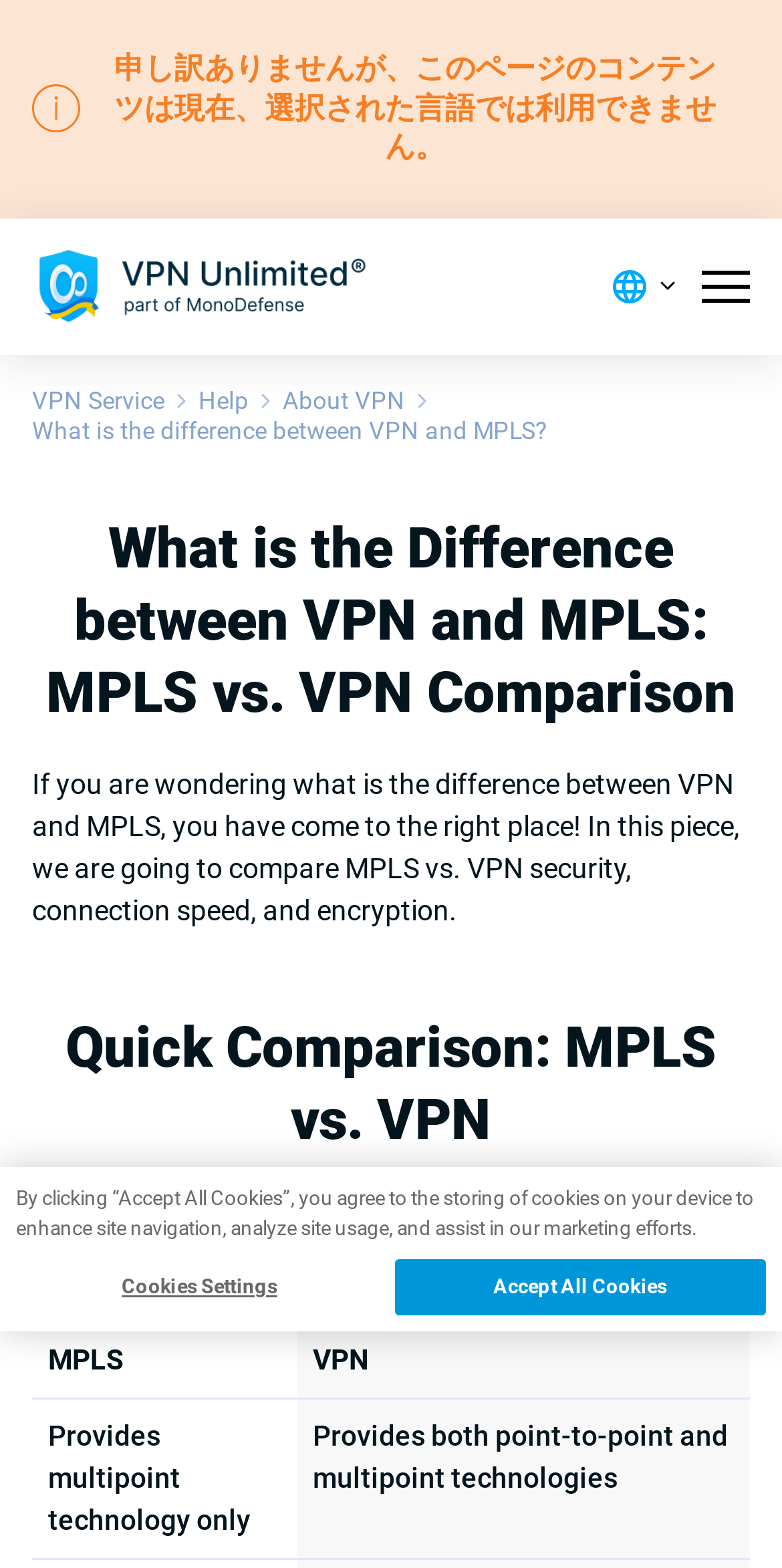How many navigation links are there at the top of the webpage?
Answer the question with a detailed explanation, including all necessary information.

There are five navigation links at the top of the webpage: '価格', 'その他', 'ダウンロード', 'ヘルプ', and '始める'. These links are likely to navigate to different sections or pages of the website.